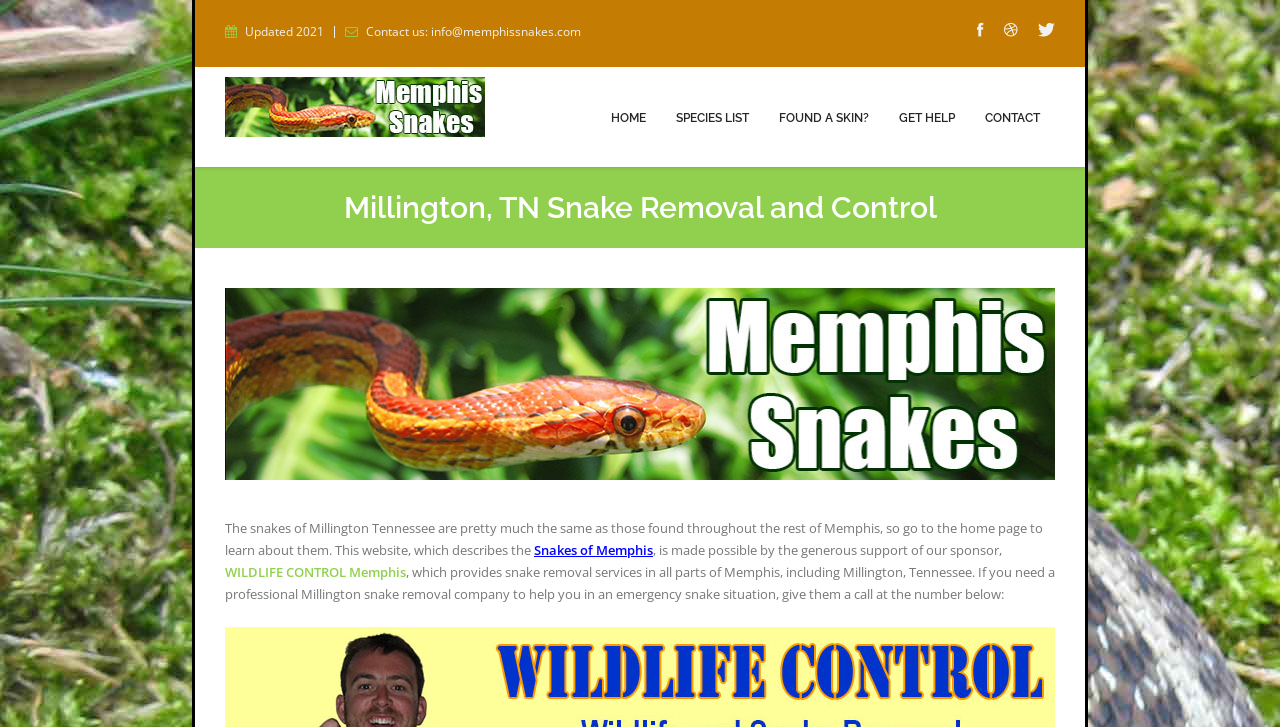What is the contact email of the webpage?
Analyze the screenshot and provide a detailed answer to the question.

The contact email can be found in the link element with the text 'Contact us: info@memphissnakes.com' at the top of the webpage.